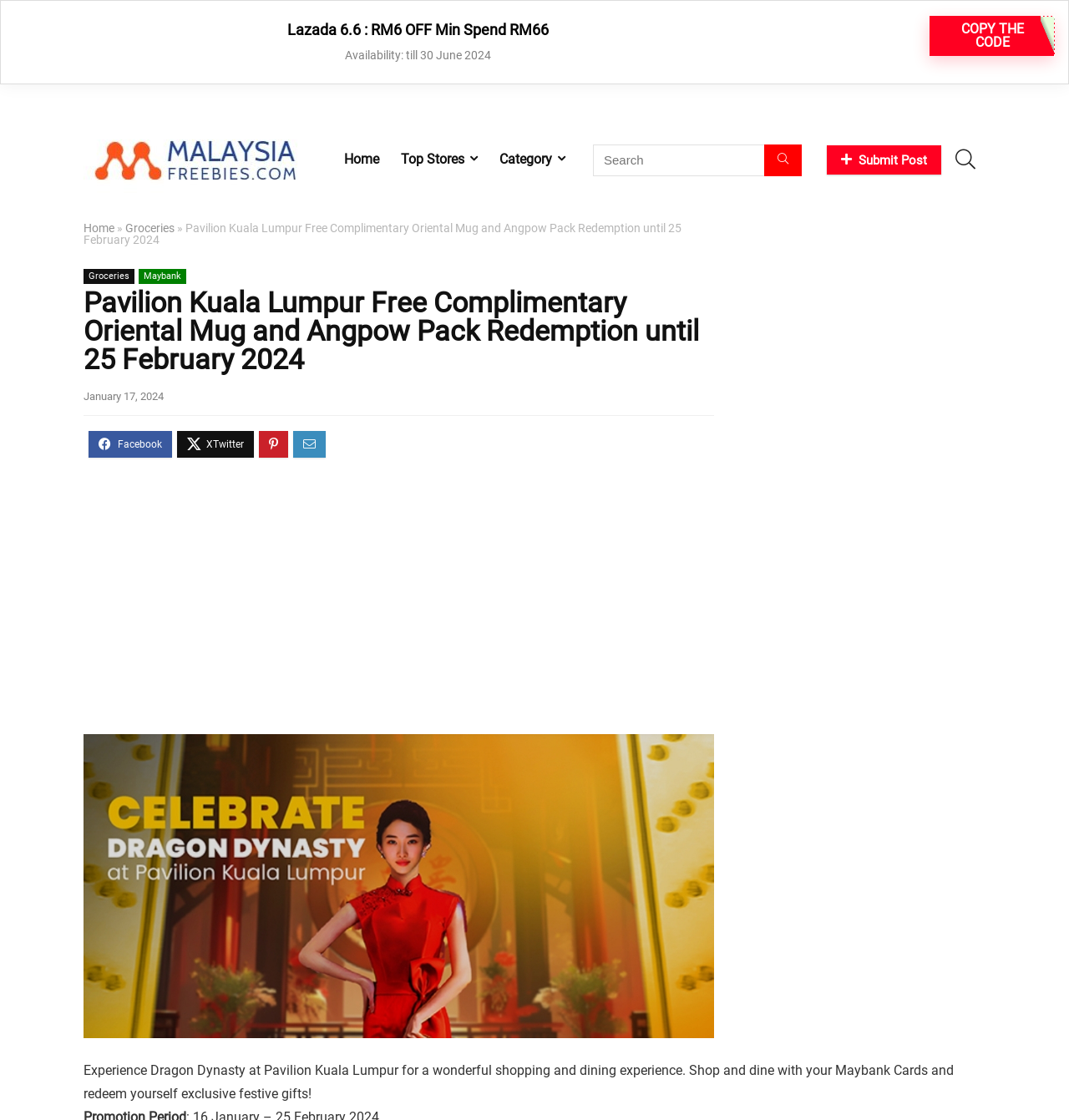Answer the question below using just one word or a short phrase: 
What is the purpose of the 'COPY THE CODE' button?

to copy a code